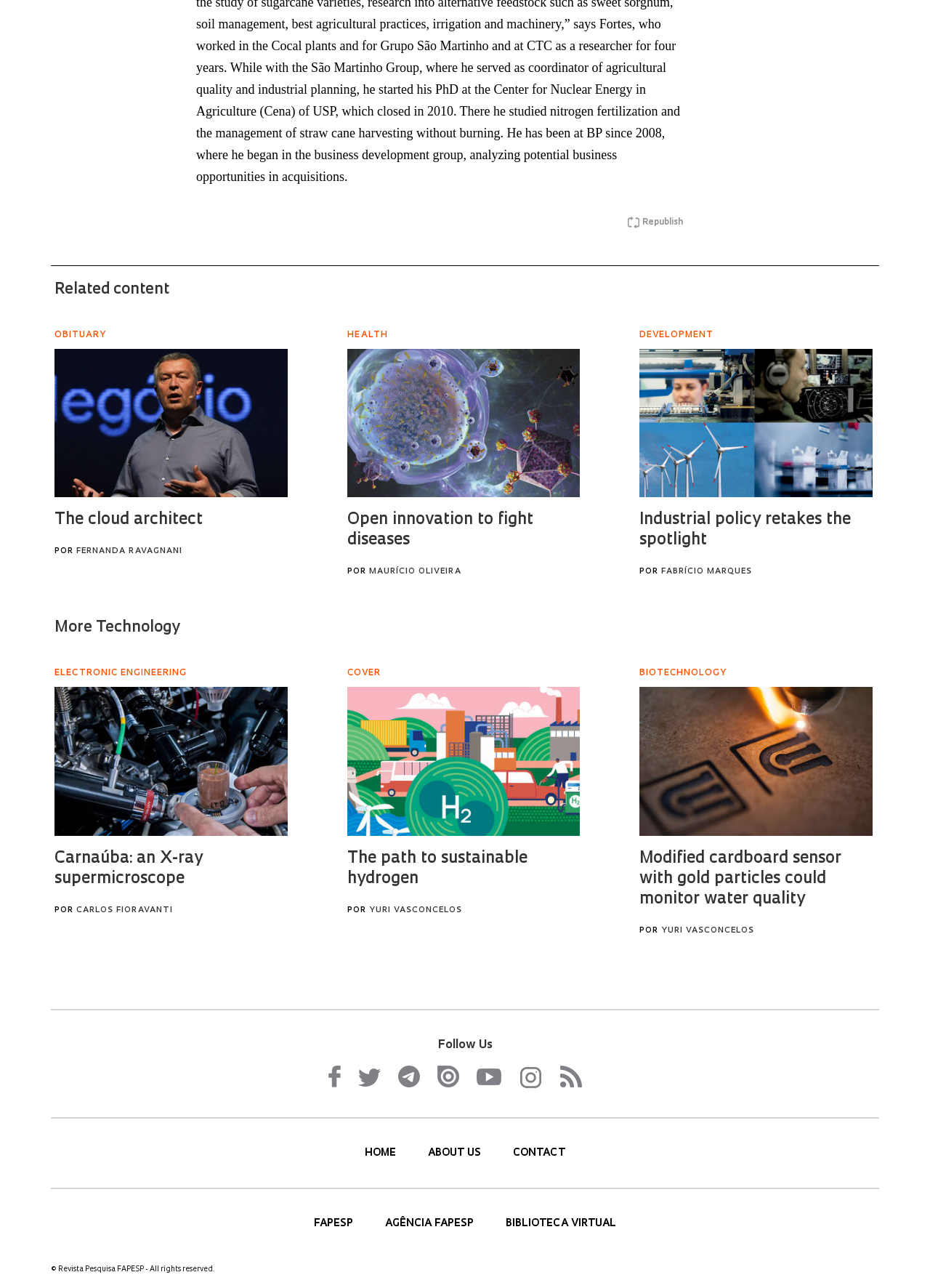What is the last link in the footer?
Based on the image, answer the question with a single word or brief phrase.

BIBLIOTECA VIRTUAL